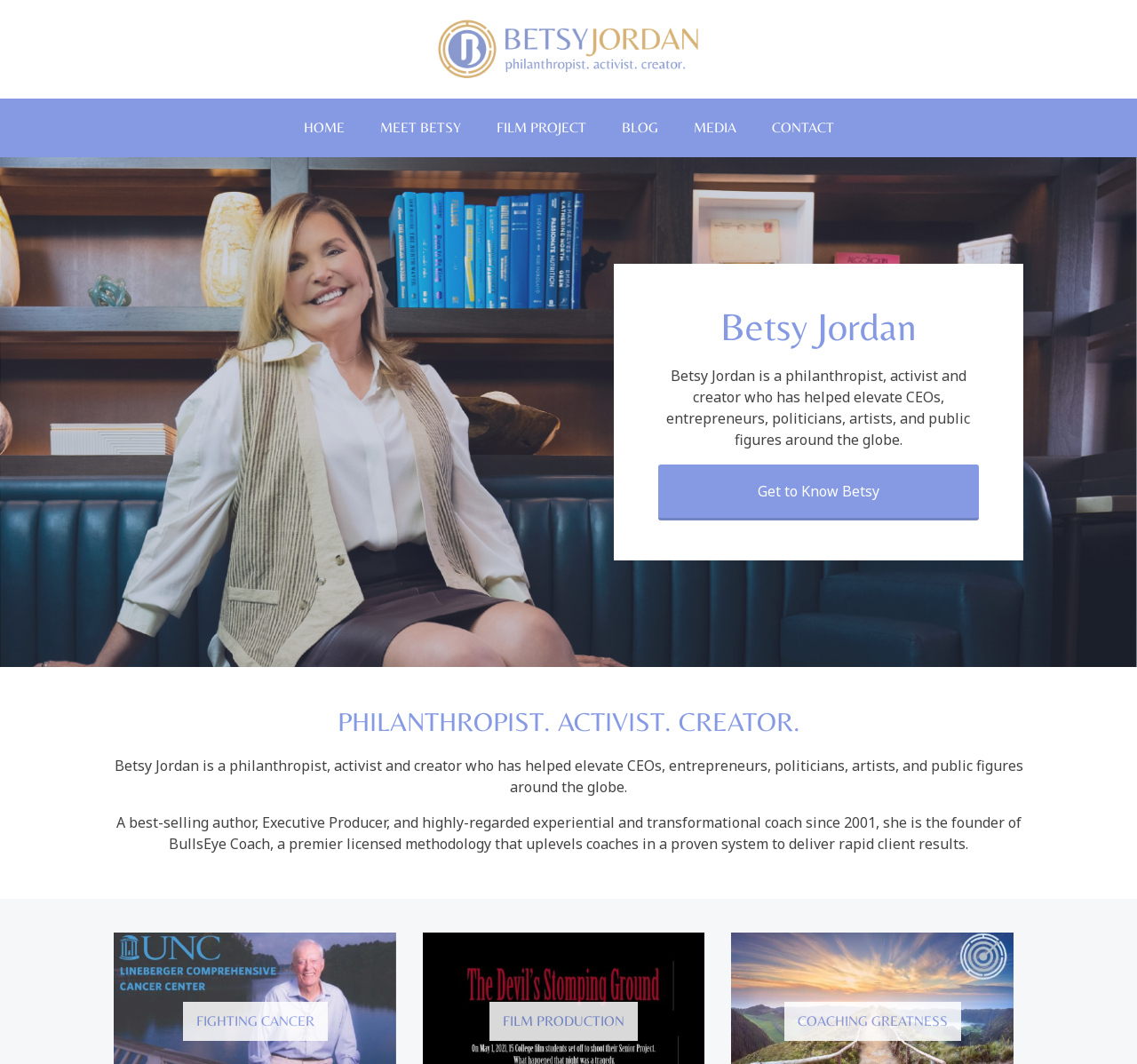Given the content of the image, can you provide a detailed answer to the question?
How many sections are under the 'PHILANTHROPIST. ACTIVIST. CREATOR.' heading?

Under the 'PHILANTHROPIST. ACTIVIST. CREATOR.' heading, there are three sections: 'FIGHTING CANCER', 'FILM PRODUCTION', and 'COACHING GREATNESS'.